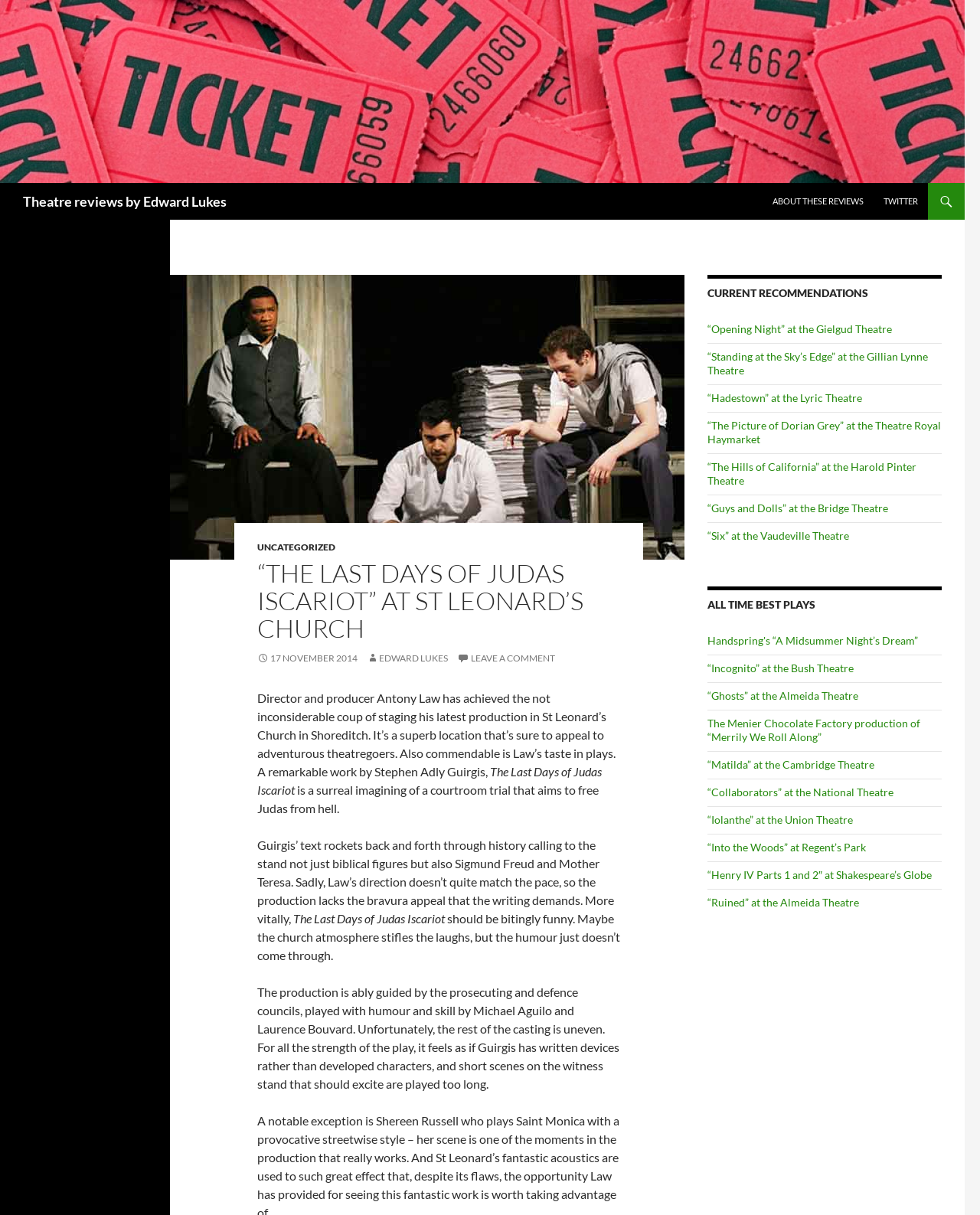Pinpoint the bounding box coordinates of the clickable element needed to complete the instruction: "Visit the 'CURRENT RECOMMENDATIONS' section". The coordinates should be provided as four float numbers between 0 and 1: [left, top, right, bottom].

[0.722, 0.226, 0.961, 0.249]